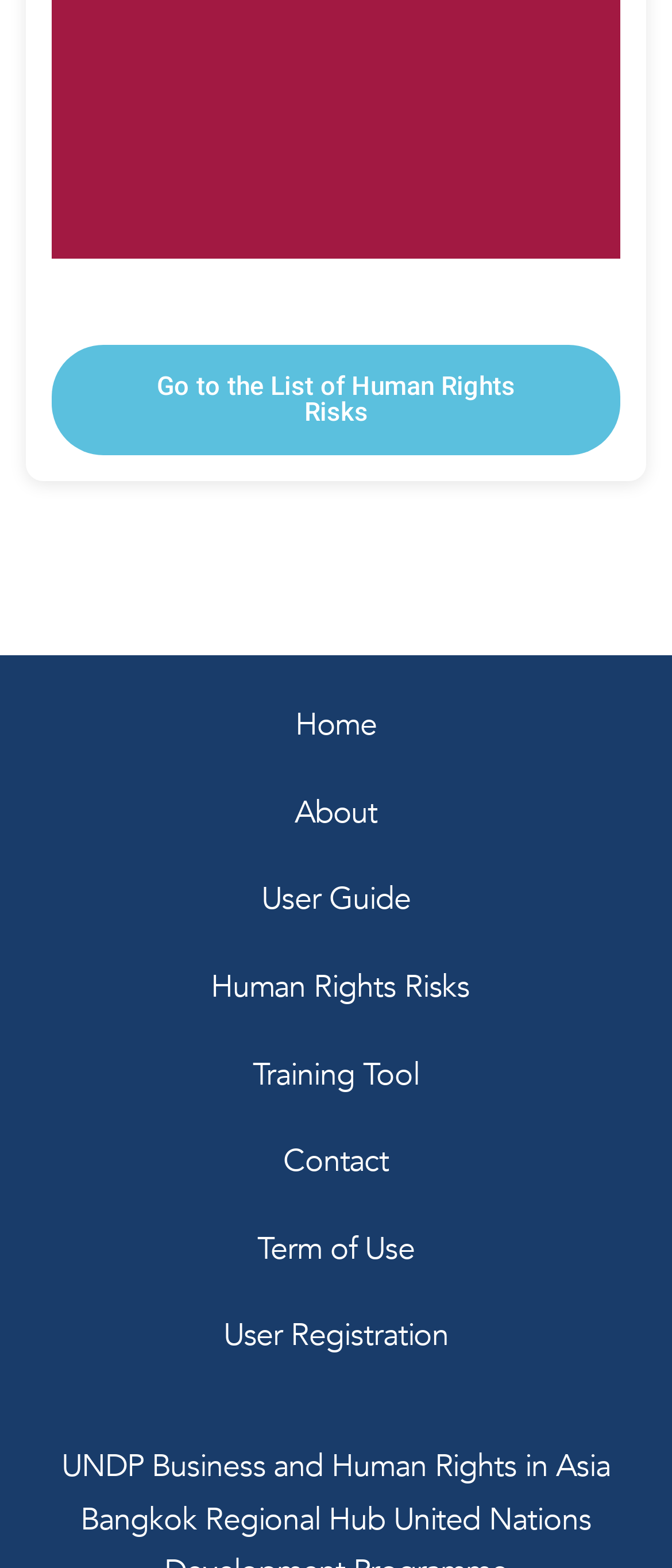Please analyze the image and give a detailed answer to the question:
What is the purpose of the 'Go to the List of Human Rights Risks' link?

Based on the text of the link 'Go to the List of Human Rights Risks', I infer that the purpose of this link is to access a list of human rights risks.